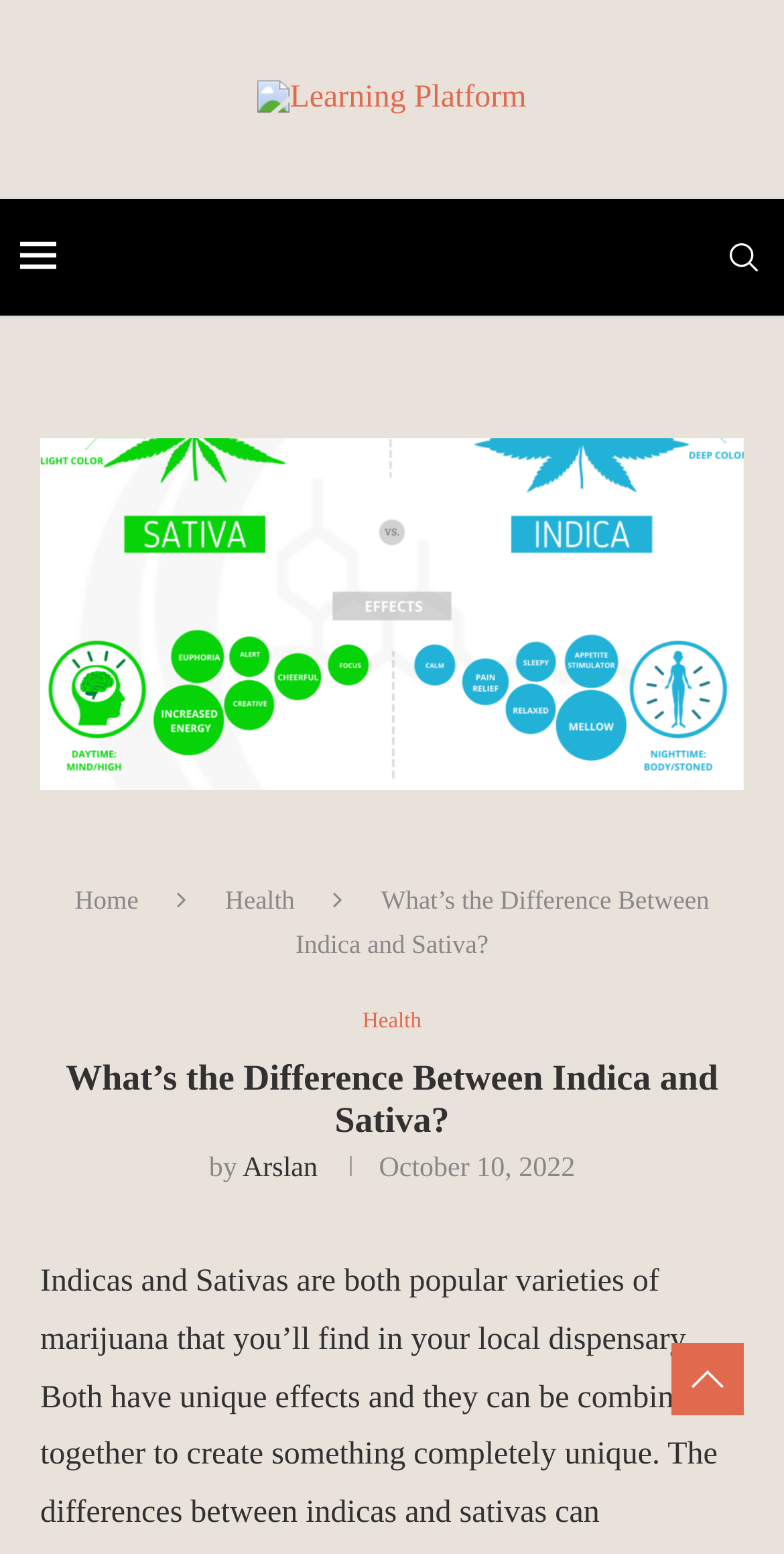Give the bounding box coordinates for this UI element: "alt="Learning Platform"". The coordinates should be four float numbers between 0 and 1, arranged as [left, top, right, bottom].

[0.244, 0.052, 0.756, 0.075]